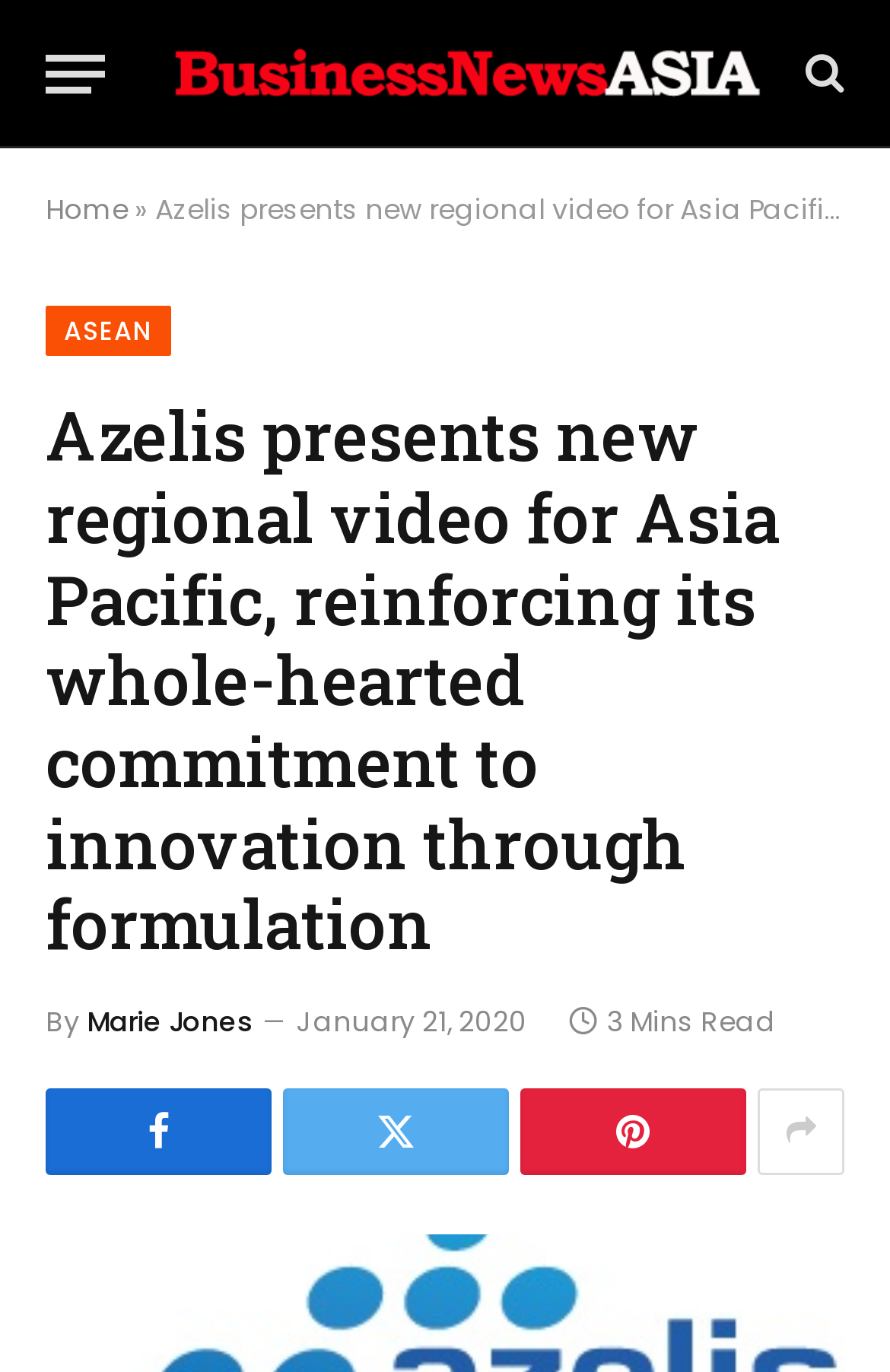Create an in-depth description of the webpage, covering main sections.

The webpage appears to be a news article or press release page. At the top left, there is a button labeled "Menu". Next to it, there is a link to "BusinessNewsAsia.com" accompanied by an image with the same name. On the top right, there is a link with an icon represented by "\uf002".

Below the top section, there is a navigation menu with links to "Home" and "ASEAN", separated by a "»" symbol. The main content of the page is a heading that reads "Azelis presents new regional video for Asia Pacific, reinforcing its whole-hearted commitment to innovation through formulation".

Under the heading, there is a byline that reads "By Marie Jones" and a timestamp indicating the article was published on January 21, 2020. The article's reading time is estimated to be 3 minutes. There are four social media links at the bottom of the page, represented by icons "\uf09a", "\ue90a", "\uf0d2", and "\uf064", respectively.